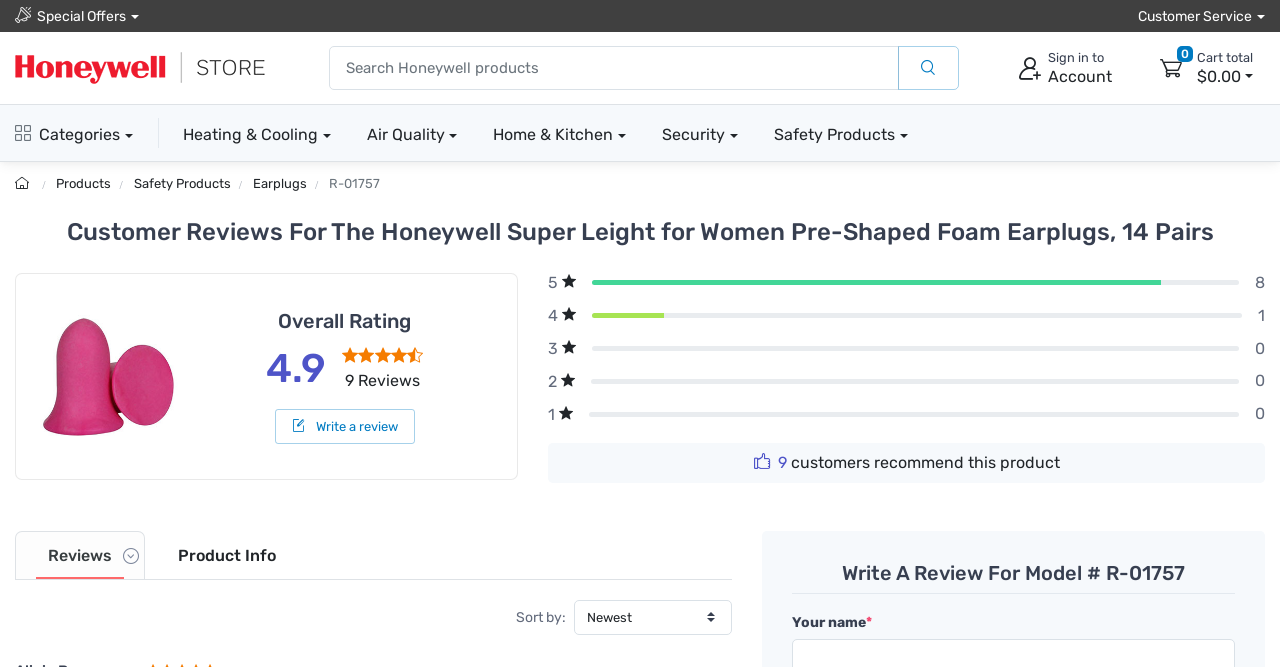Determine the bounding box coordinates for the area that should be clicked to carry out the following instruction: "Go to IELTS WRITING GENERAL PART 1".

None